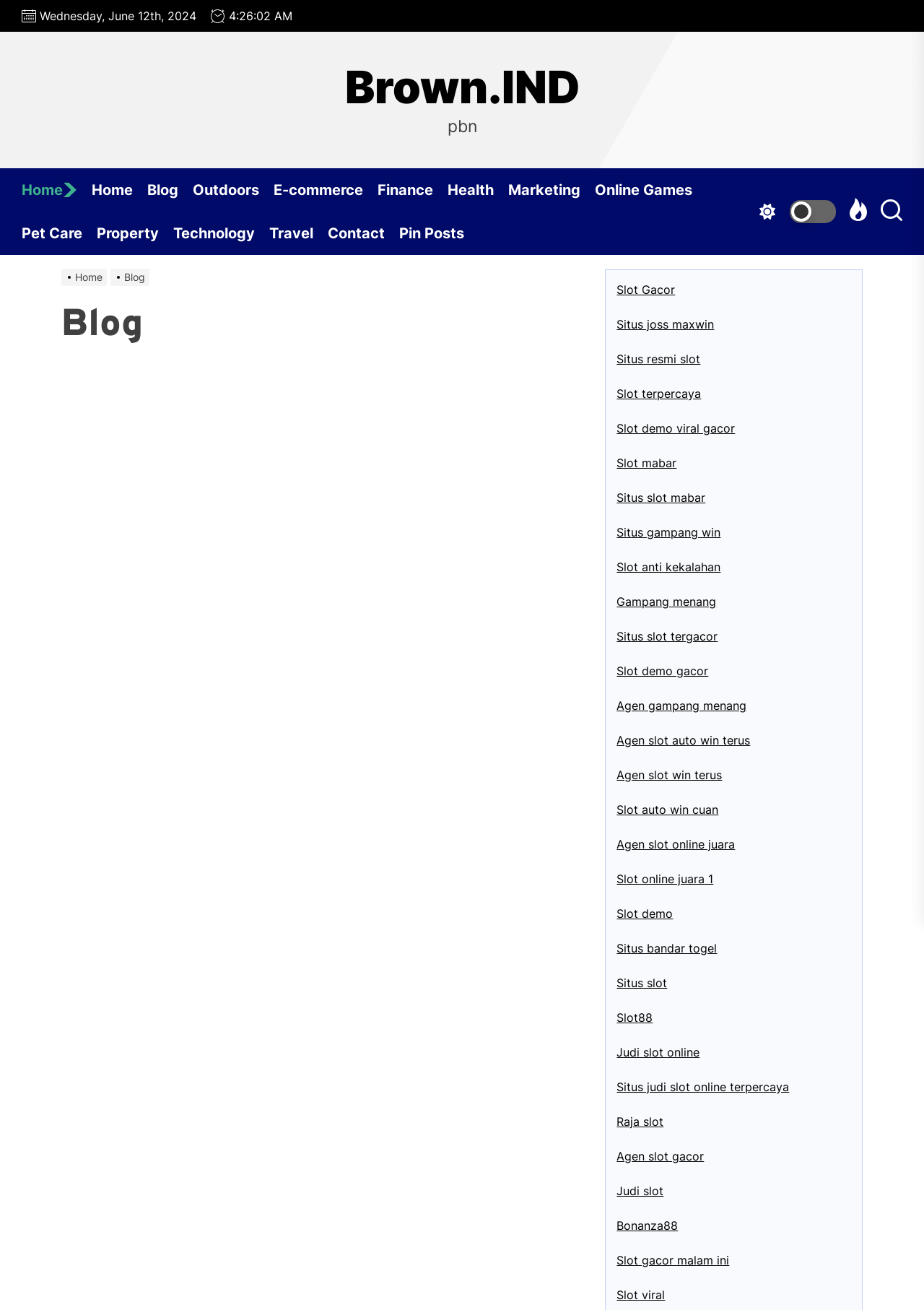How many links are there in the breadcrumbs navigation?
Please use the visual content to give a single word or phrase answer.

2